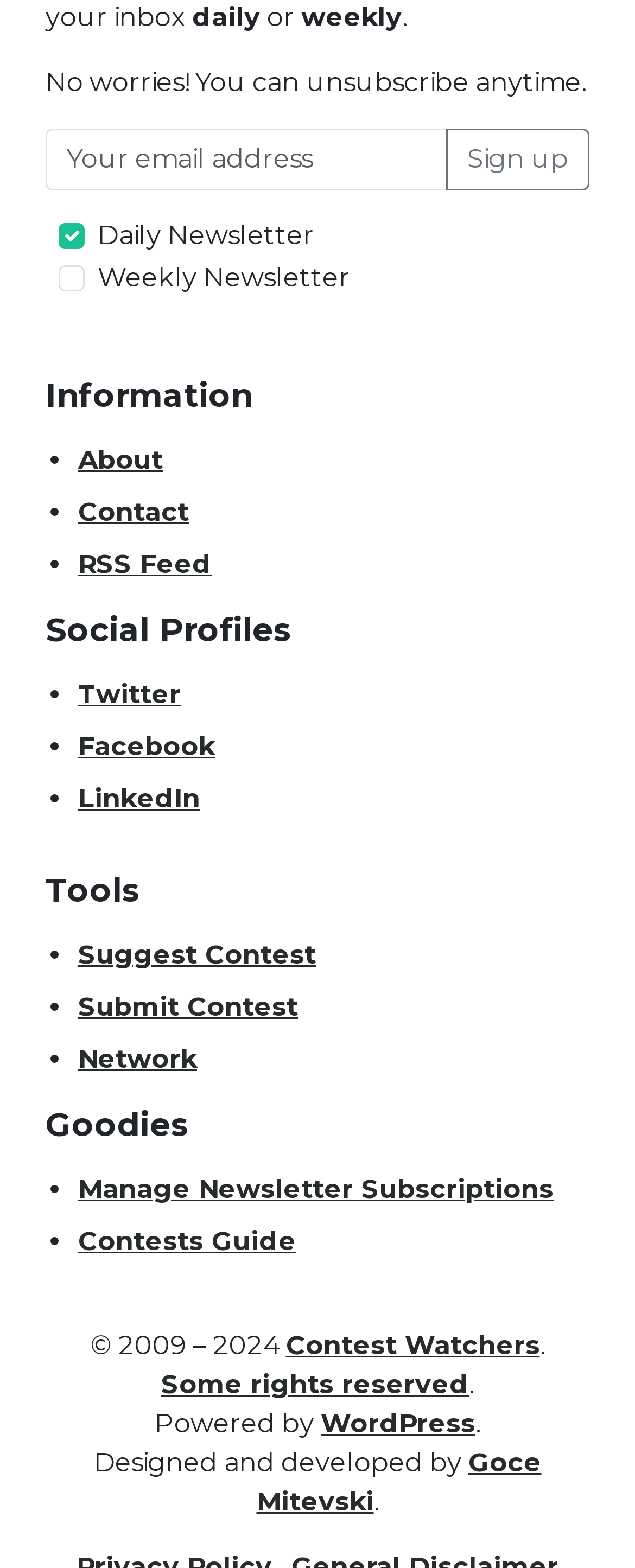Highlight the bounding box coordinates of the element that should be clicked to carry out the following instruction: "Visit the About page". The coordinates must be given as four float numbers ranging from 0 to 1, i.e., [left, top, right, bottom].

[0.123, 0.283, 0.256, 0.303]